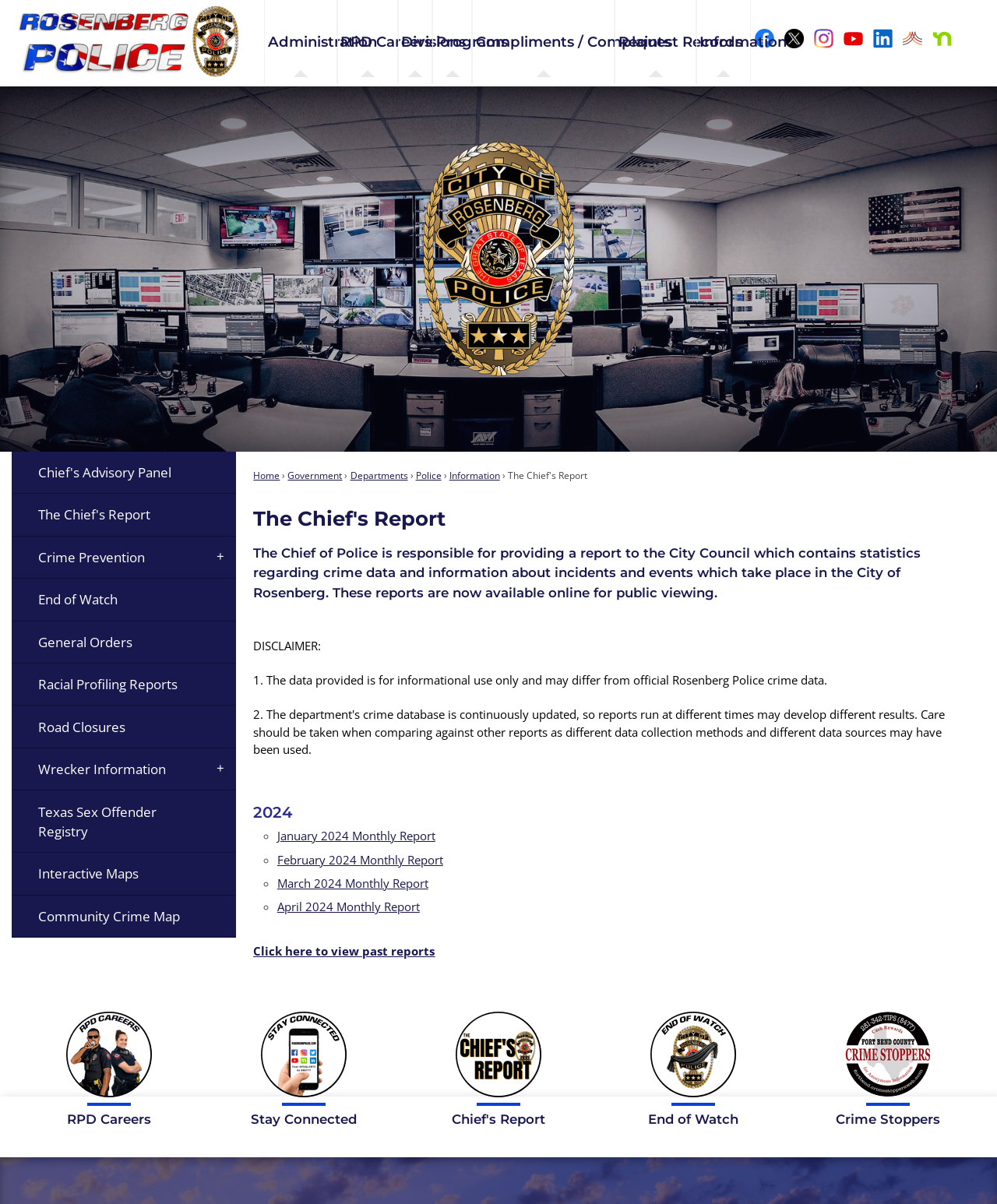Please answer the following question using a single word or phrase: 
What is the disclaimer about?

Data provided is for informational use only